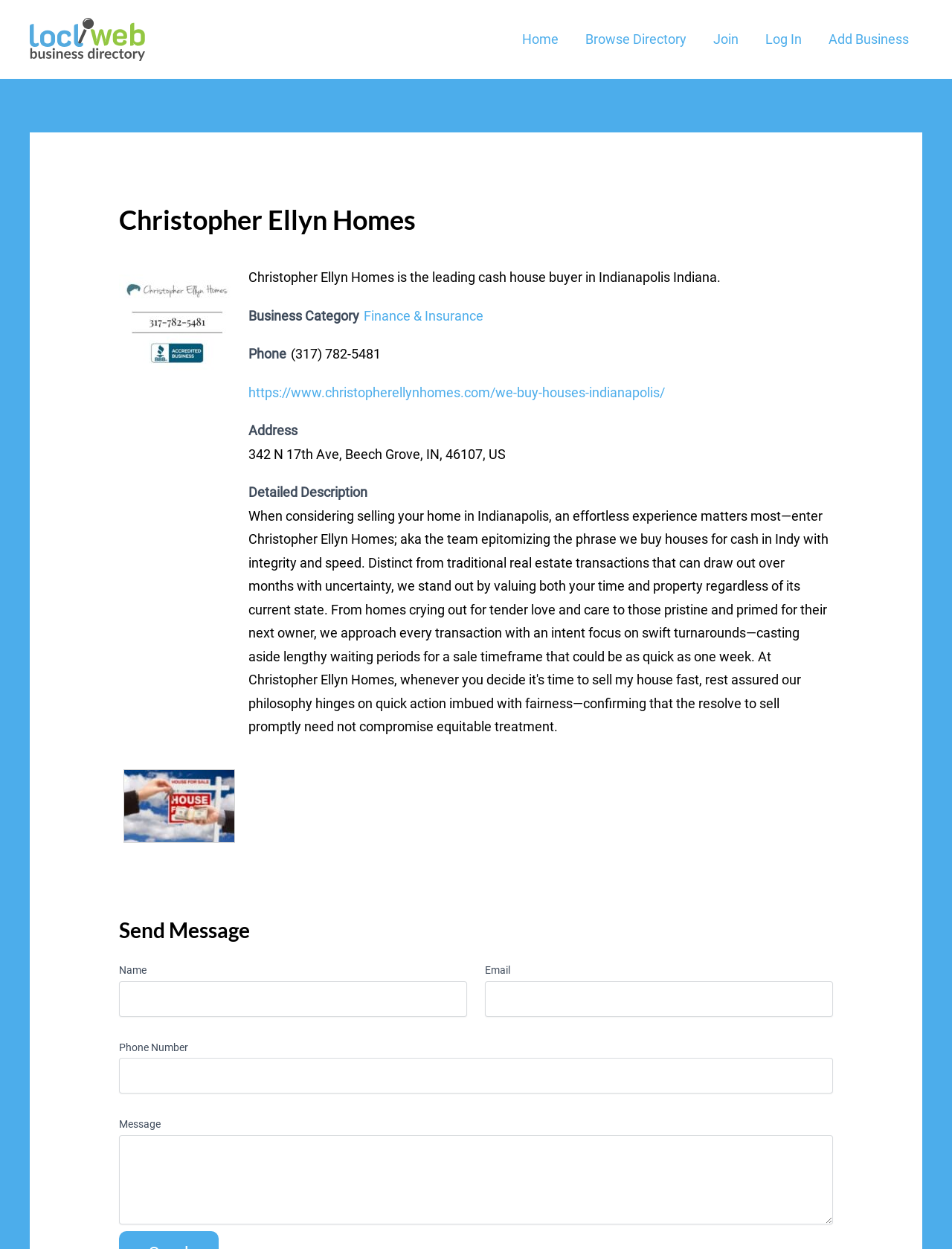Please determine the bounding box coordinates of the element to click on in order to accomplish the following task: "Enter your name in the Name field". Ensure the coordinates are four float numbers ranging from 0 to 1, i.e., [left, top, right, bottom].

[0.125, 0.785, 0.491, 0.814]